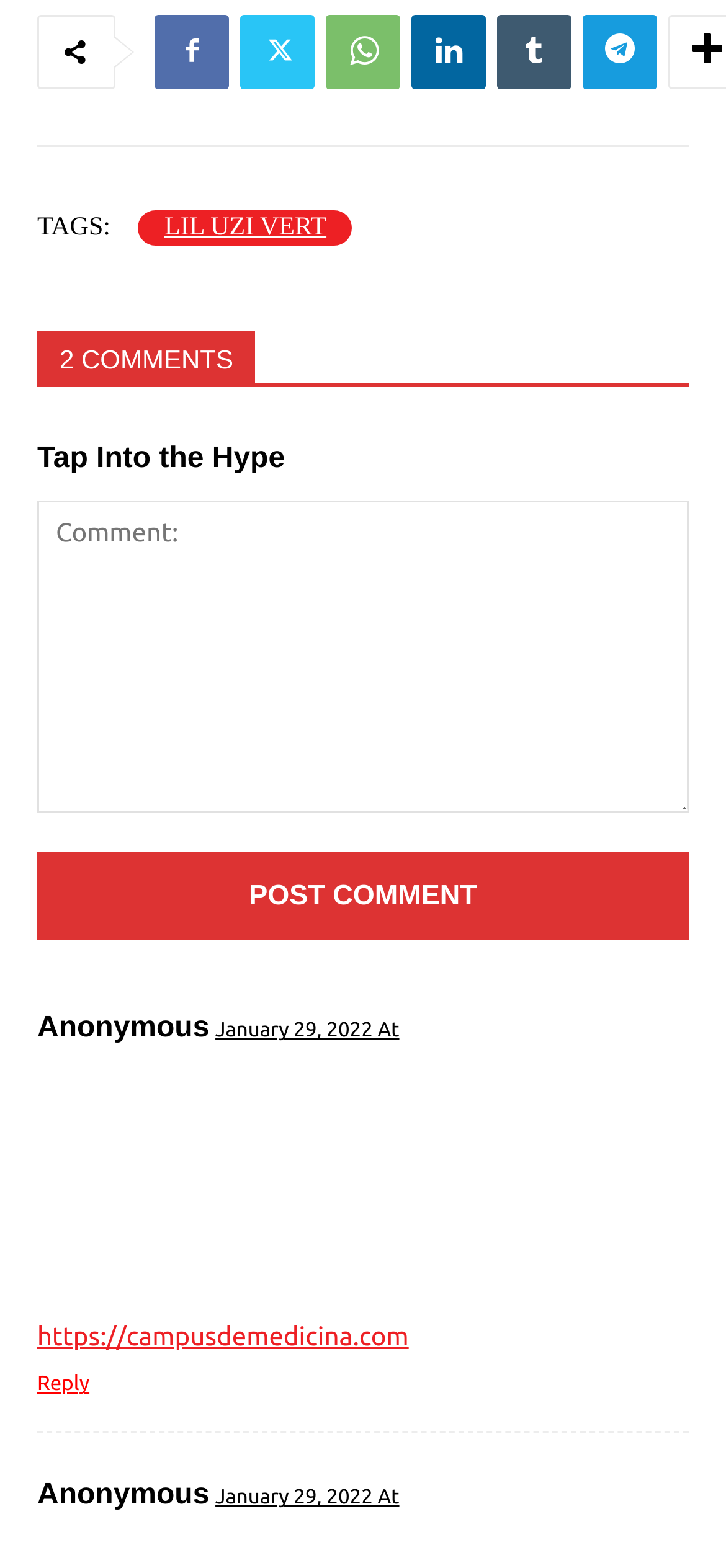Refer to the screenshot and give an in-depth answer to this question: What is the purpose of the textbox?

The purpose of the textbox can be determined by looking at the label 'Comment:' above the textbox, which indicates that it is used for users to input their comments.